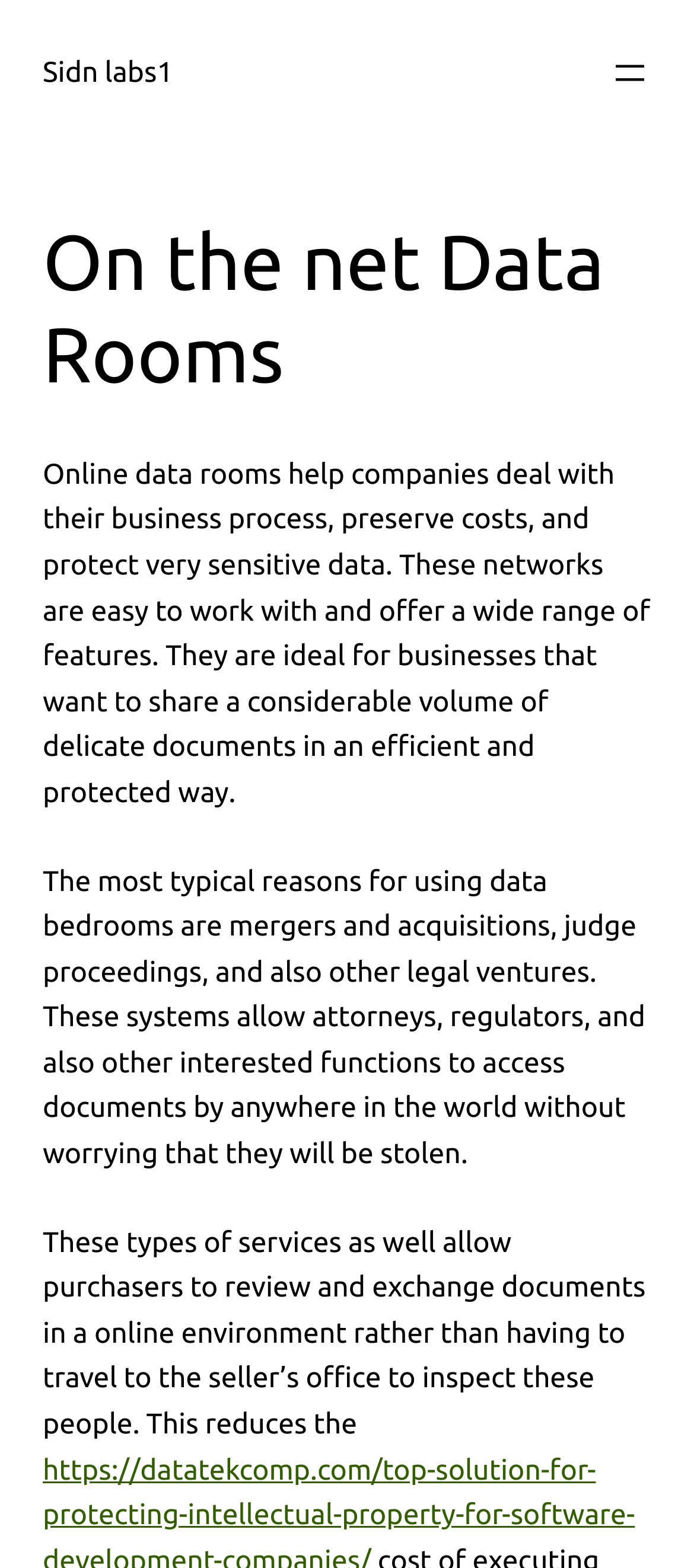Determine the bounding box coordinates for the UI element described. Format the coordinates as (top-left x, top-left y, bottom-right x, bottom-right y) and ensure all values are between 0 and 1. Element description: Sidn labs1

[0.062, 0.036, 0.249, 0.056]